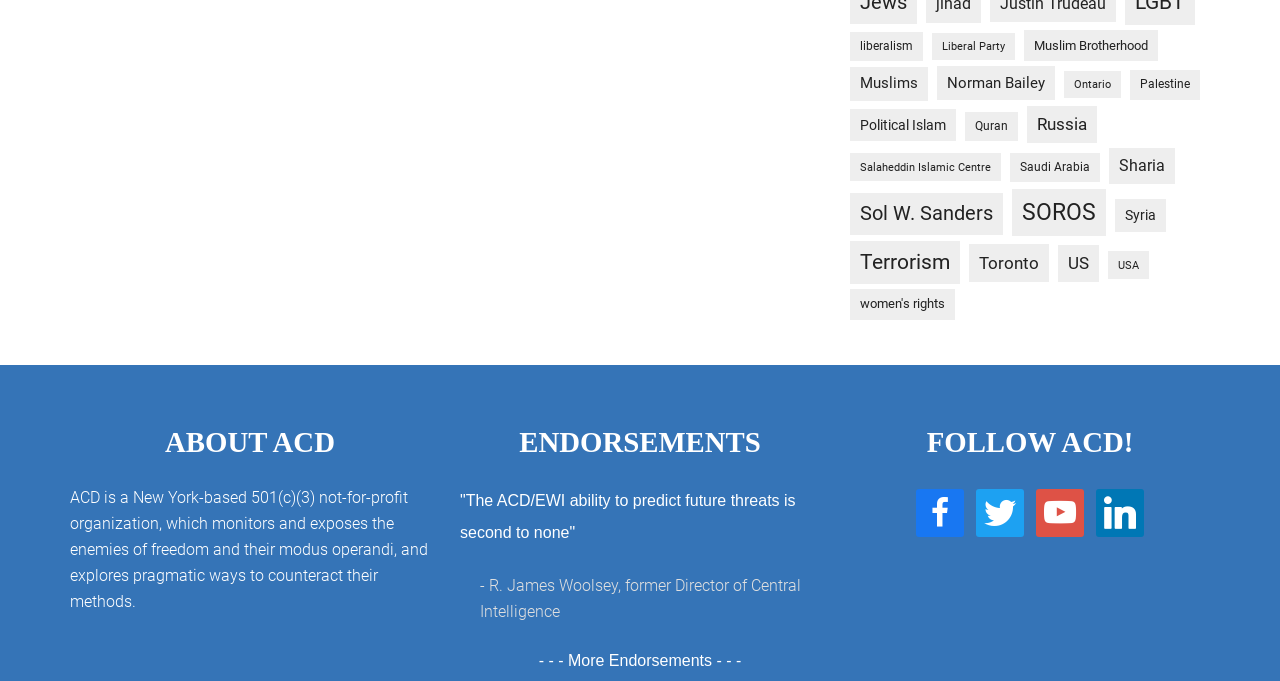Determine the coordinates of the bounding box for the clickable area needed to execute this instruction: "Search this site".

None